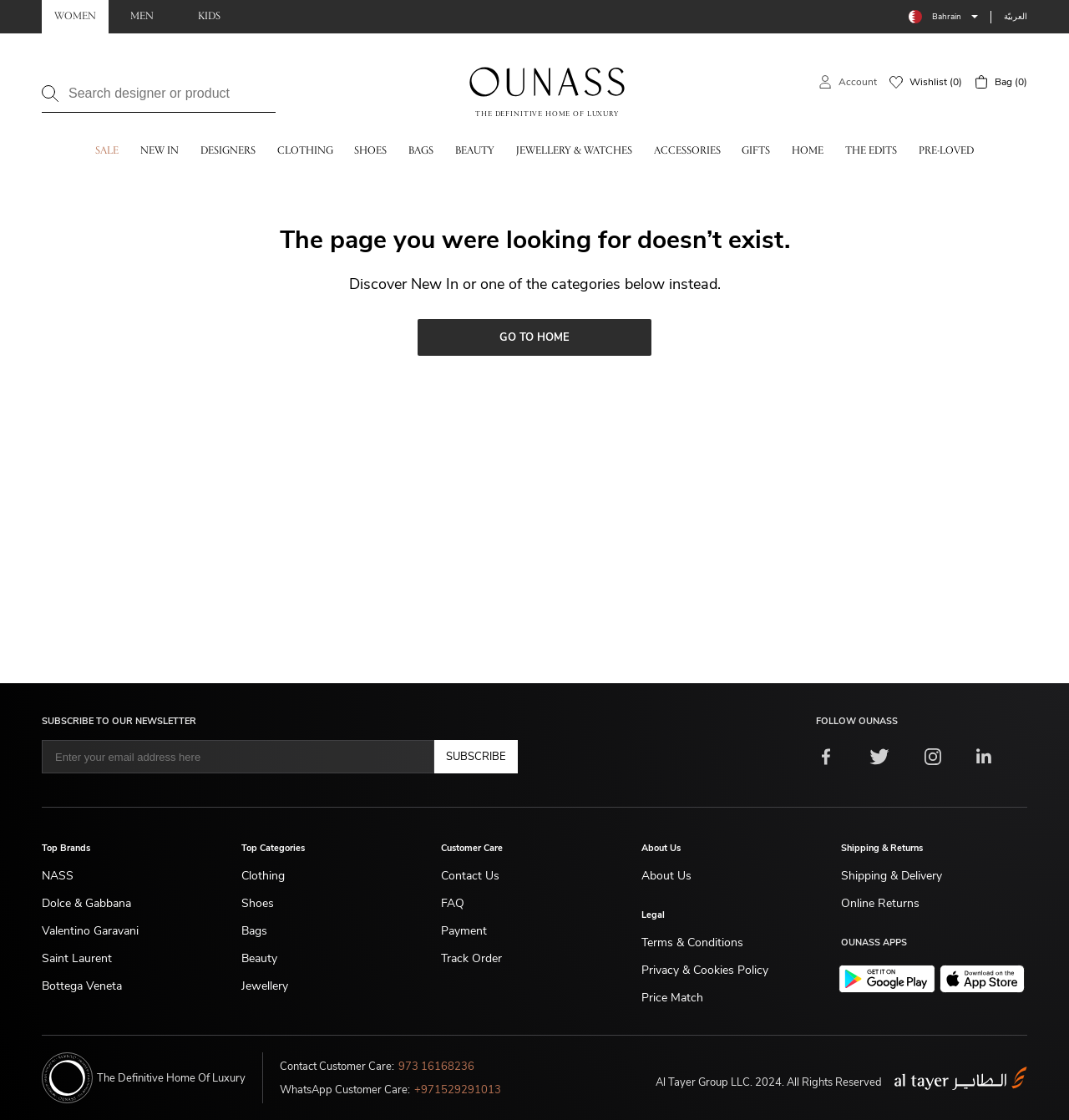What is the number of menu items in the horizontal menubar?
Please respond to the question with a detailed and well-explained answer.

The number of menu items in the horizontal menubar can be determined by counting the number of menuitem elements, which are 'SALE', 'NEW IN', 'DESIGNERS', 'CLOTHING', 'SHOES', 'BAGS', 'BEAUTY', 'JEWELLERY & WATCHES', 'ACCESSORIES', 'GIFTS', 'HOME', and 'THE EDITS'.